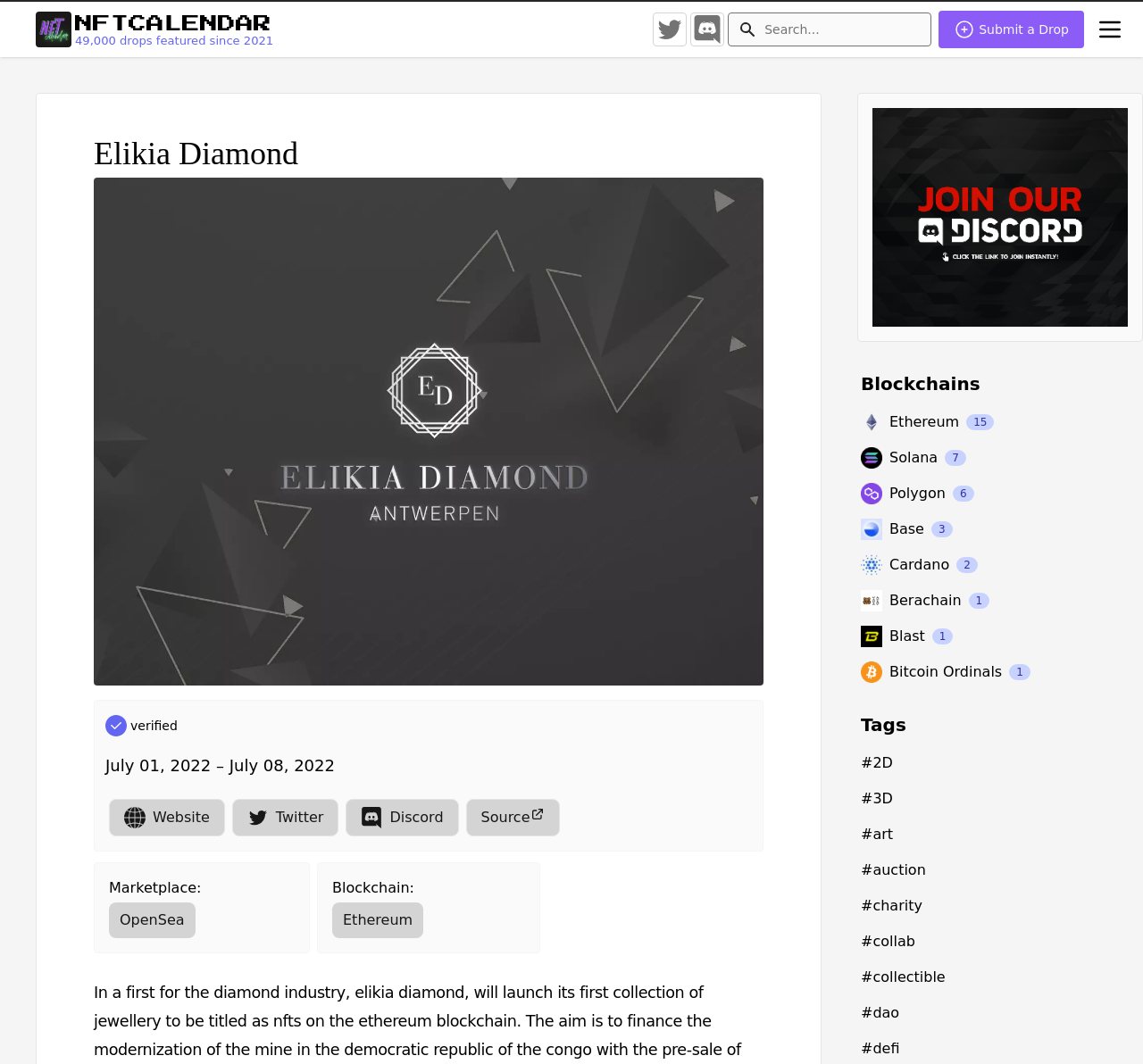What is the purpose of the search box?
Using the details from the image, give an elaborate explanation to answer the question.

The search box is located at the top of the webpage with the placeholder text 'Search...'. Its purpose is to allow users to search for specific content on the webpage.